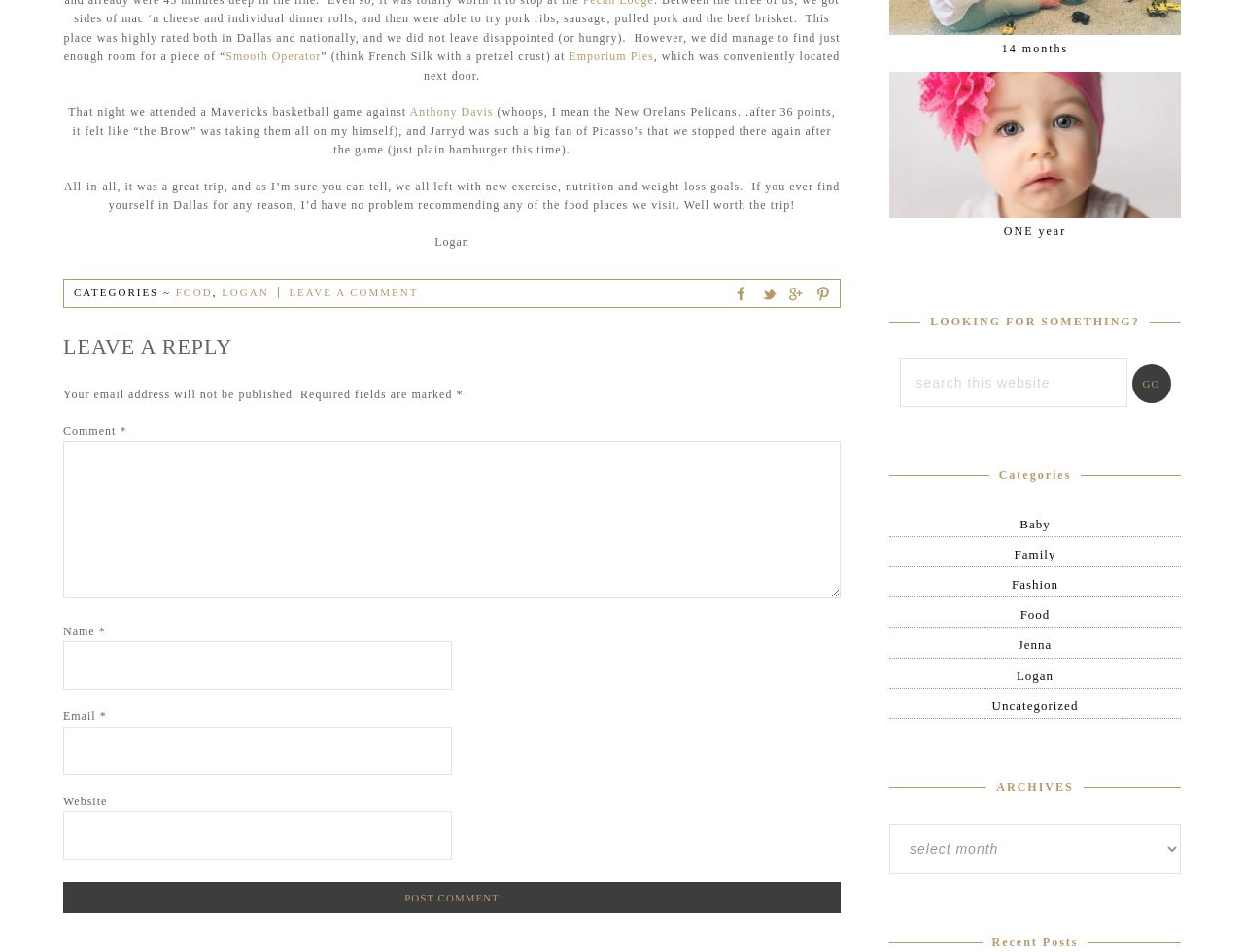Find the bounding box coordinates of the clickable element required to execute the following instruction: "Post a comment". Provide the coordinates as four float numbers between 0 and 1, i.e., [left, top, right, bottom].

[0.051, 0.927, 0.676, 0.959]